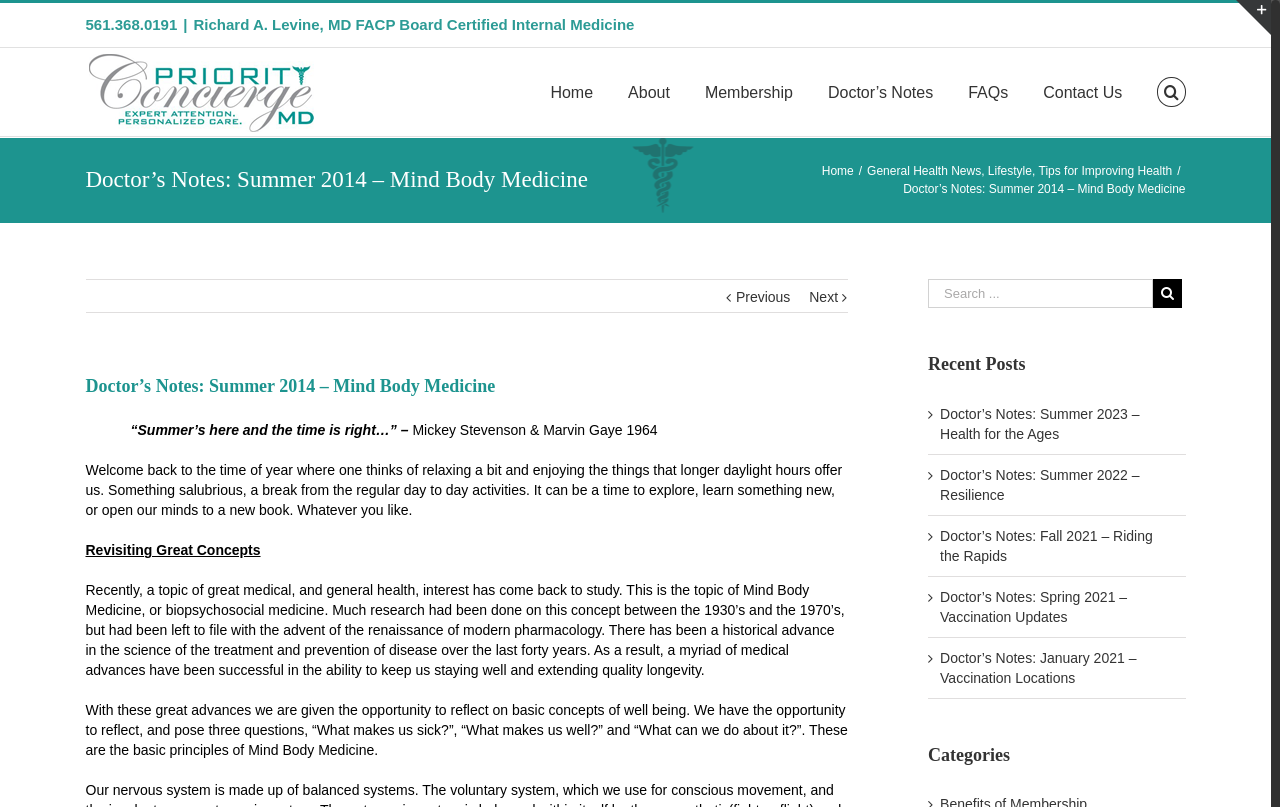What are the categories listed on the webpage?
We need a detailed and exhaustive answer to the question. Please elaborate.

The categories are listed at the bottom of the webpage, with 'Recent Posts' and 'Categories' being the two main categories.